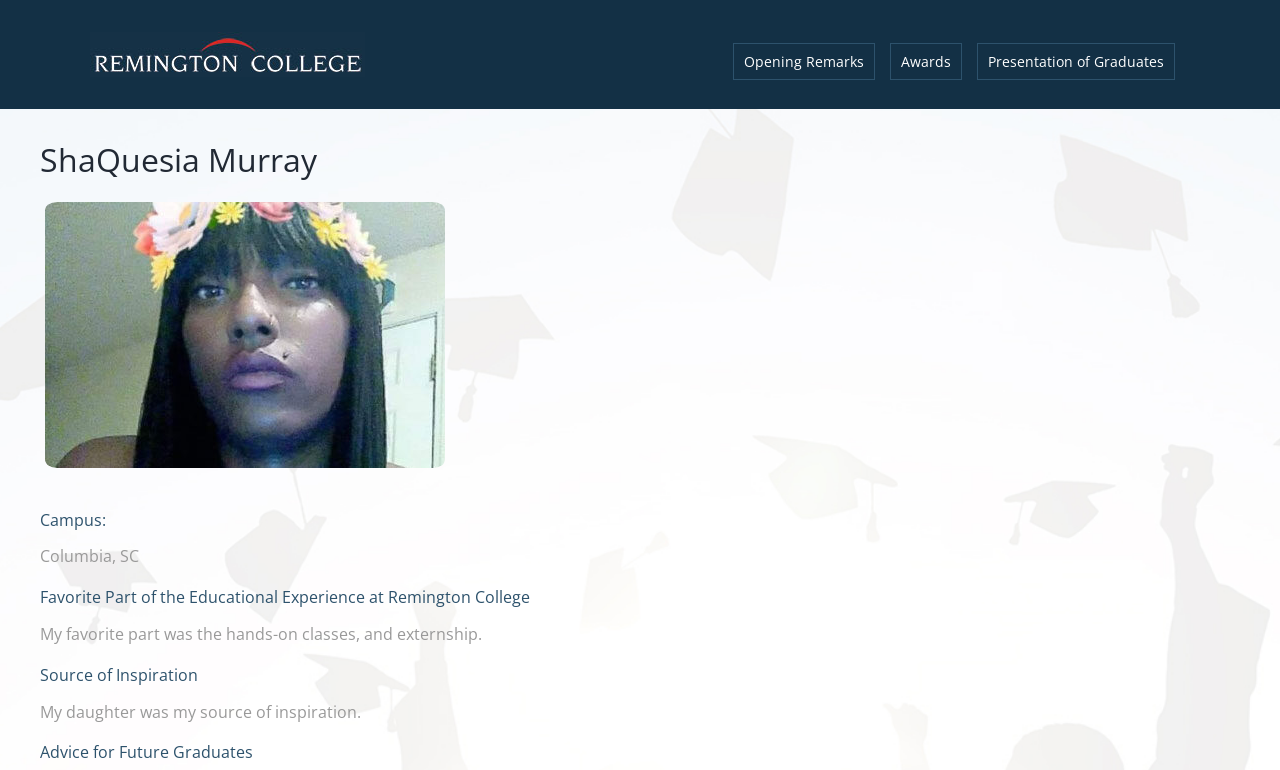Please provide the bounding box coordinates in the format (top-left x, top-left y, bottom-right x, bottom-right y). Remember, all values are floating point numbers between 0 and 1. What is the bounding box coordinate of the region described as: Awards

[0.695, 0.056, 0.752, 0.104]